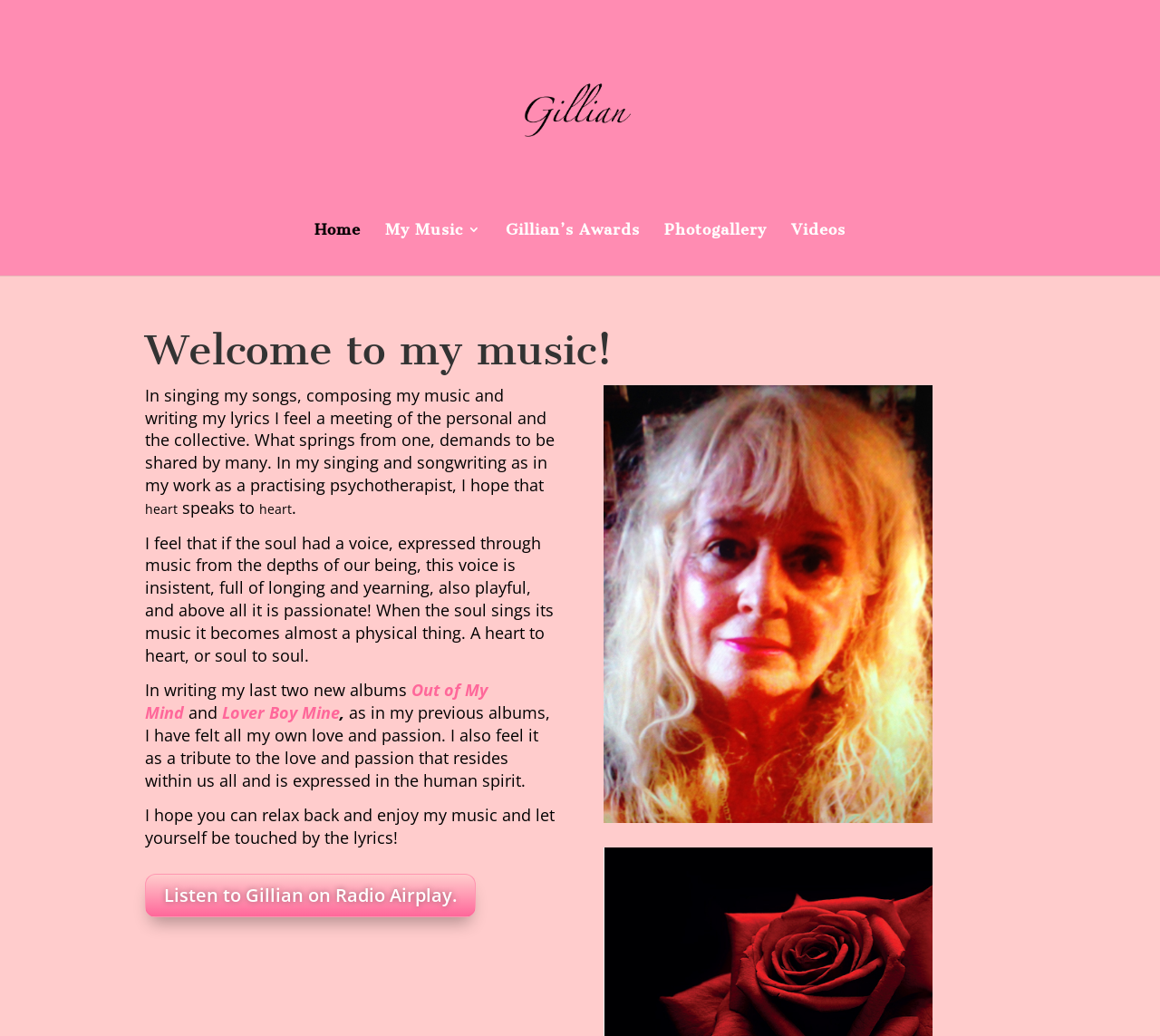Where can you listen to Gillian's music?
Based on the image content, provide your answer in one word or a short phrase.

Radio Airplay